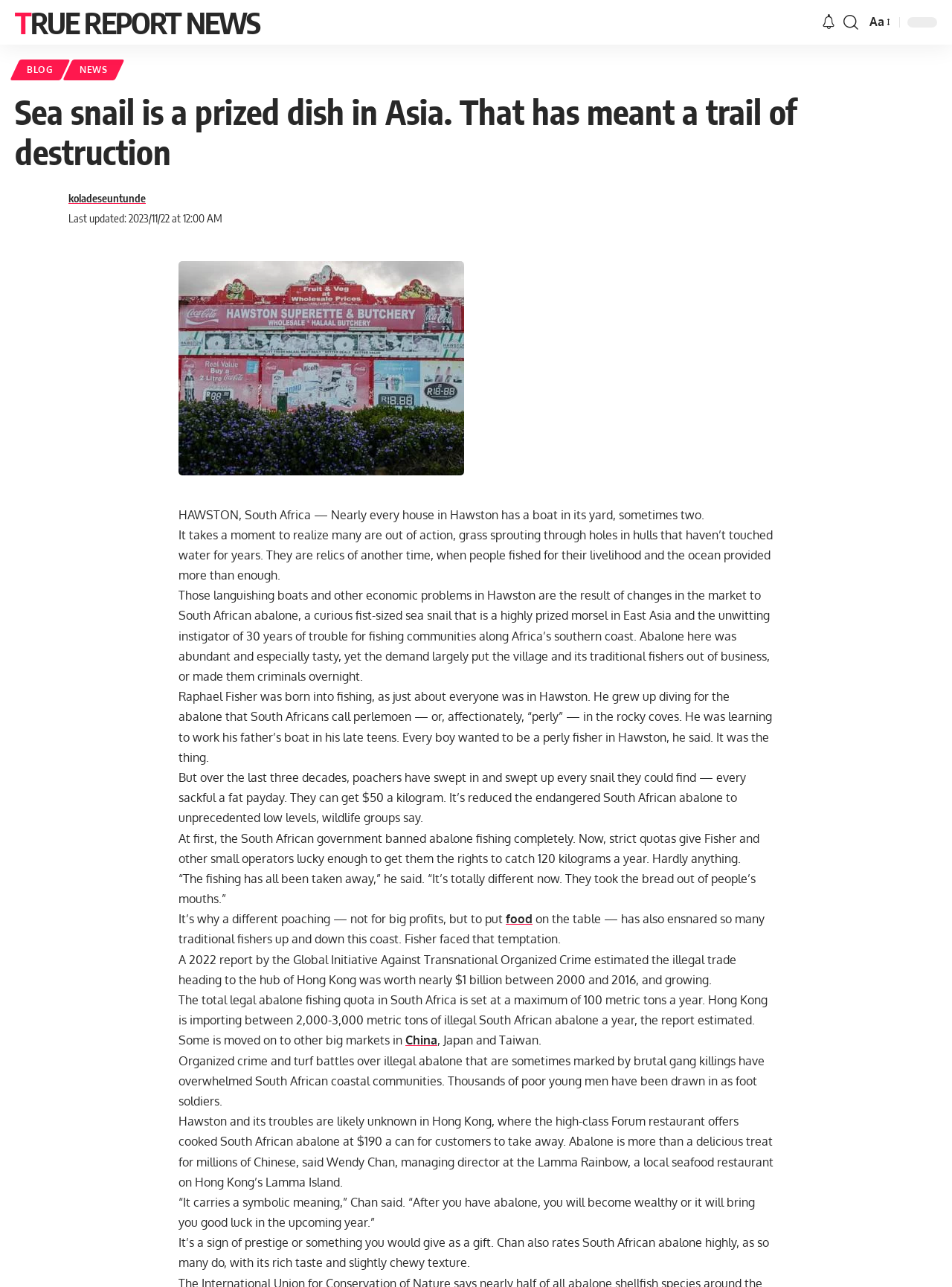Provide the bounding box coordinates of the HTML element this sentence describes: "True Report News".

[0.016, 0.003, 0.273, 0.031]